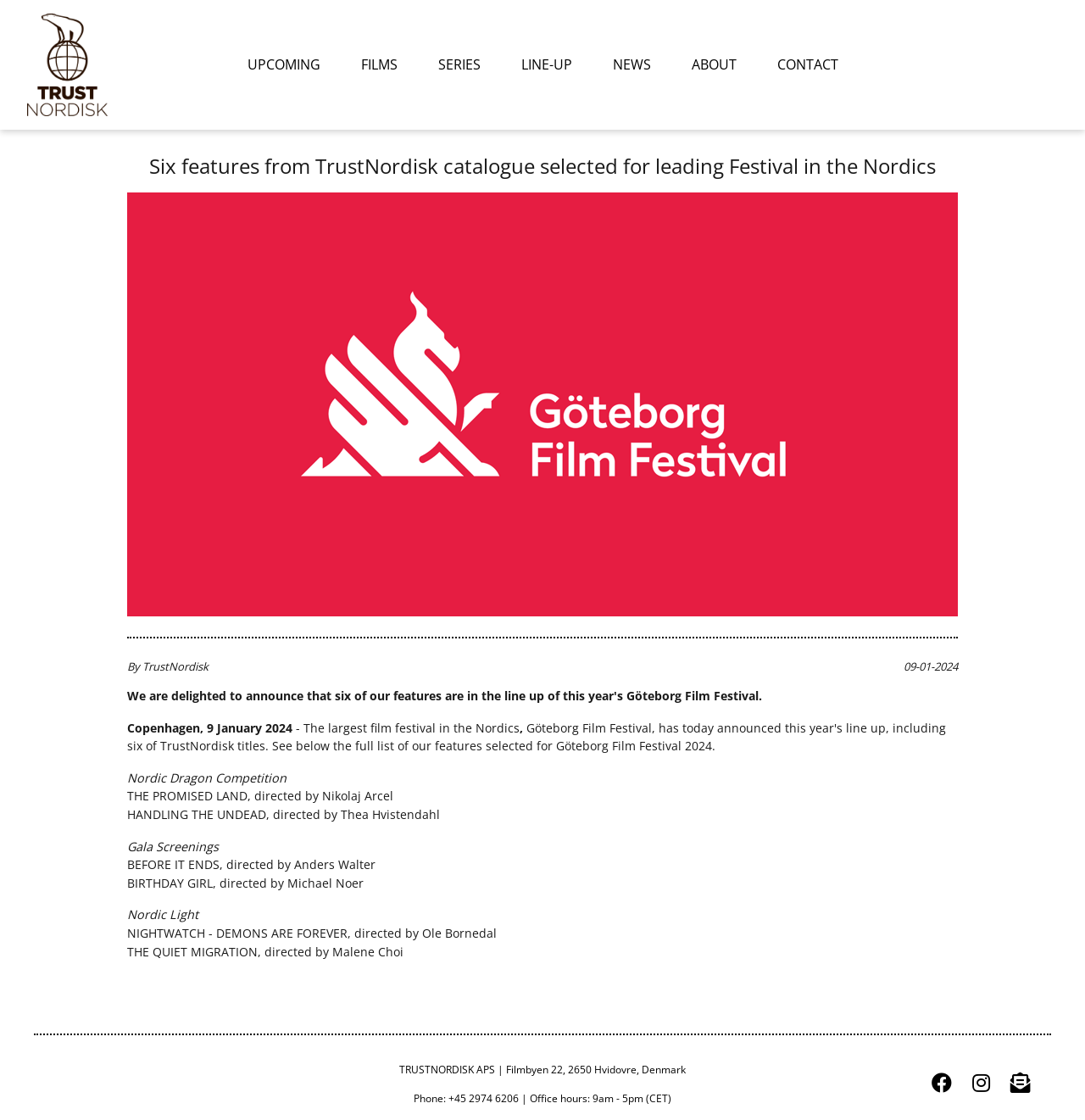Locate the bounding box of the UI element described by: "alt="Trust Nordisk logo"" in the given webpage screenshot.

[0.025, 0.048, 0.099, 0.065]